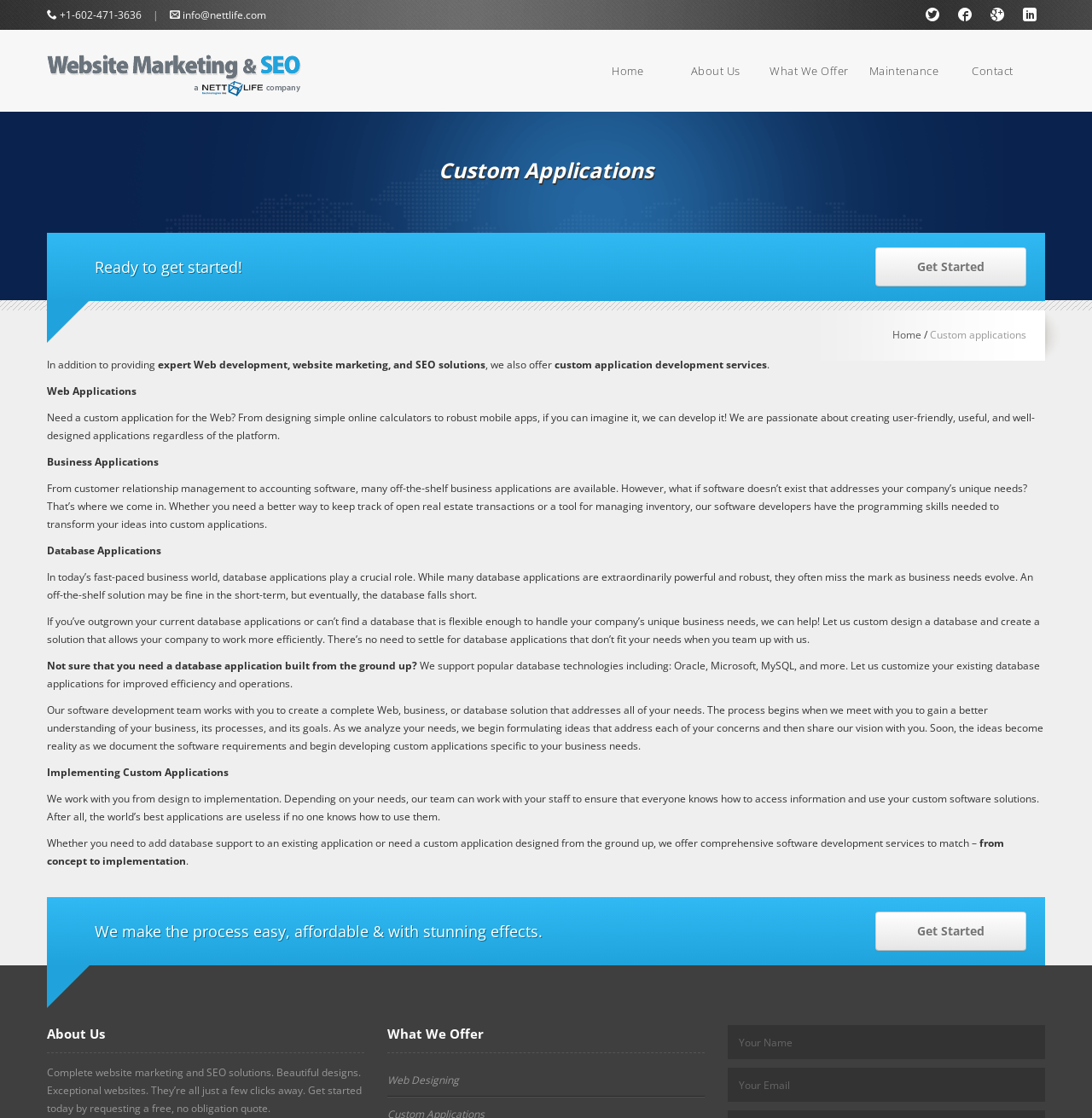Determine the bounding box coordinates for the area you should click to complete the following instruction: "Request a free quote".

[0.666, 0.955, 0.957, 0.986]